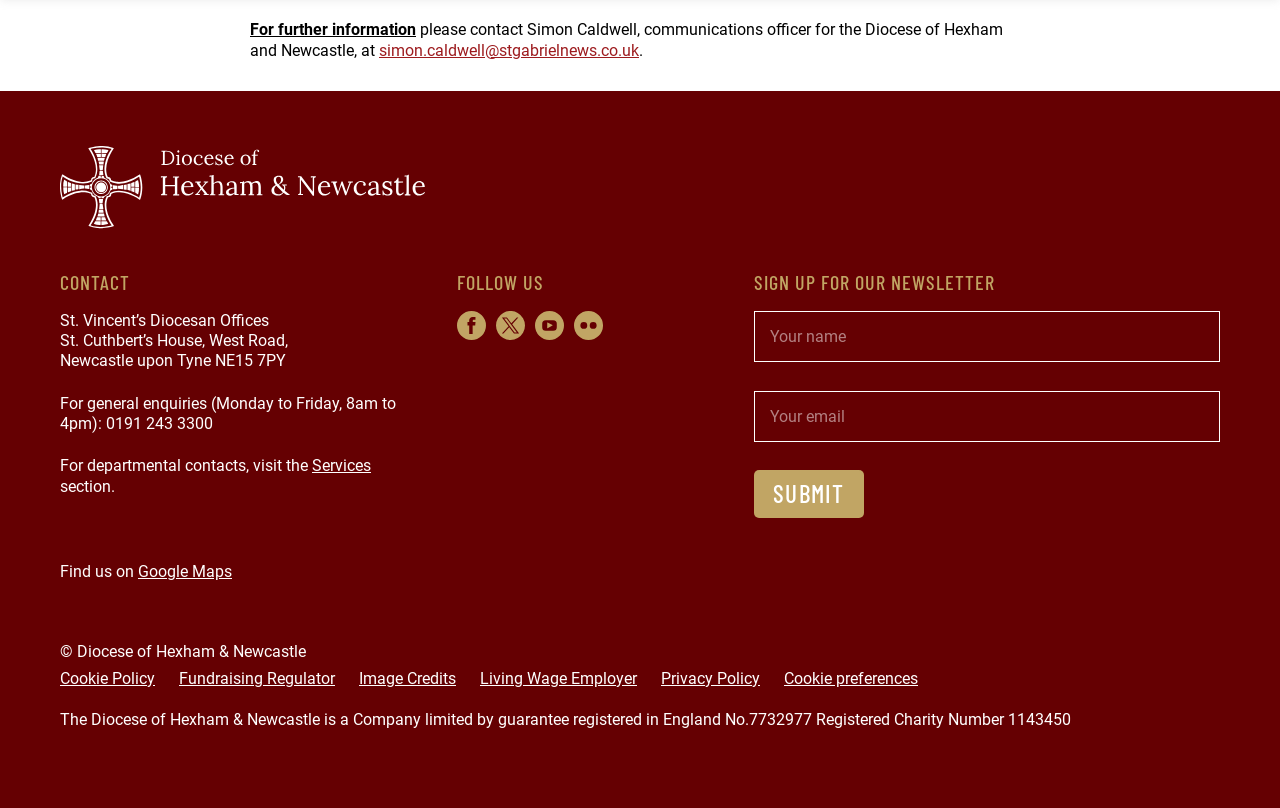Using the provided description Google Maps, find the bounding box coordinates for the UI element. Provide the coordinates in (top-left x, top-left y, bottom-right x, bottom-right y) format, ensuring all values are between 0 and 1.

[0.108, 0.695, 0.181, 0.719]